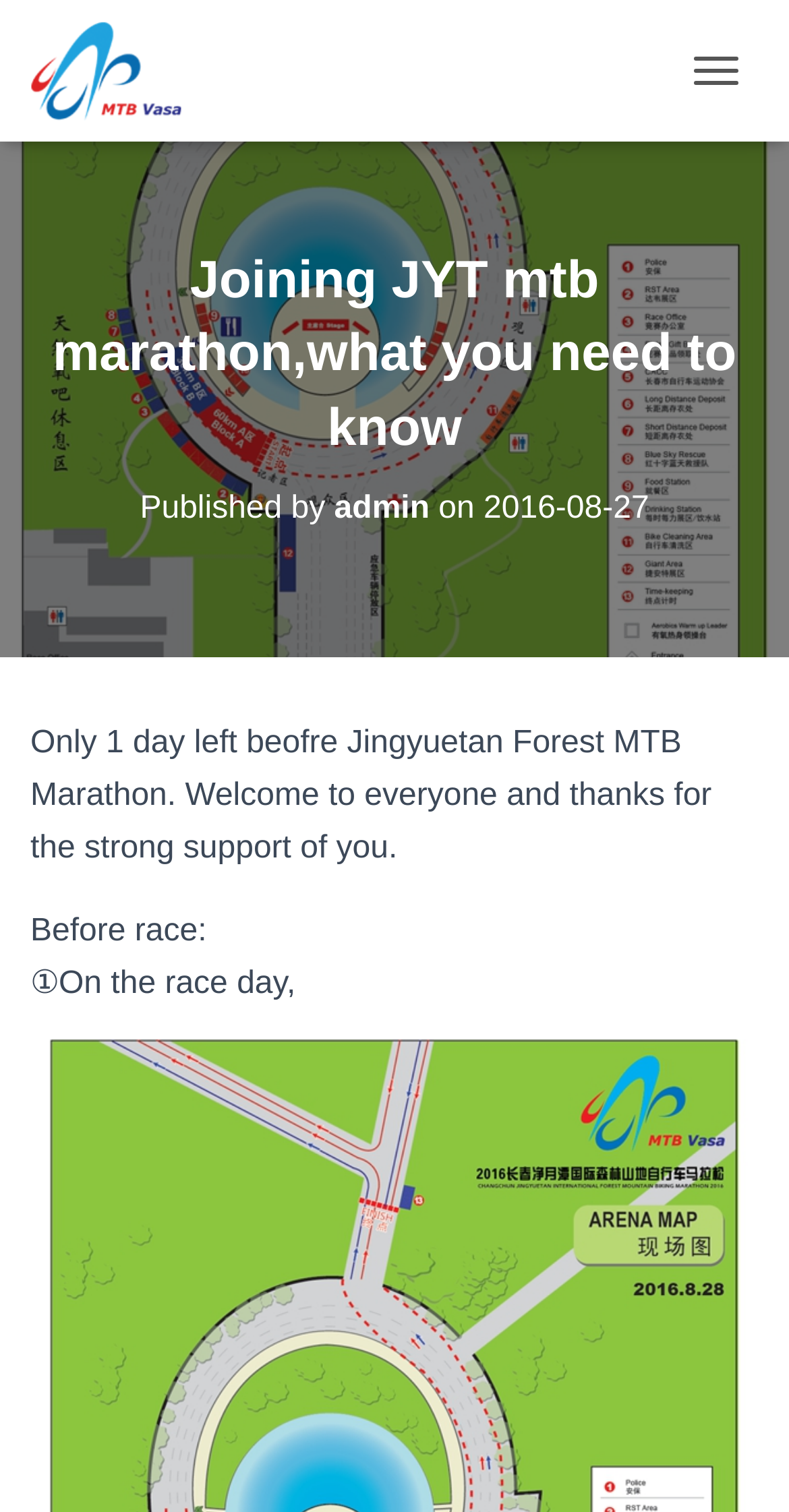For the given element description parent_node: Annual Dues, determine the bounding box coordinates of the UI element. The coordinates should follow the format (top-left x, top-left y, bottom-right x, bottom-right y) and be within the range of 0 to 1.

None